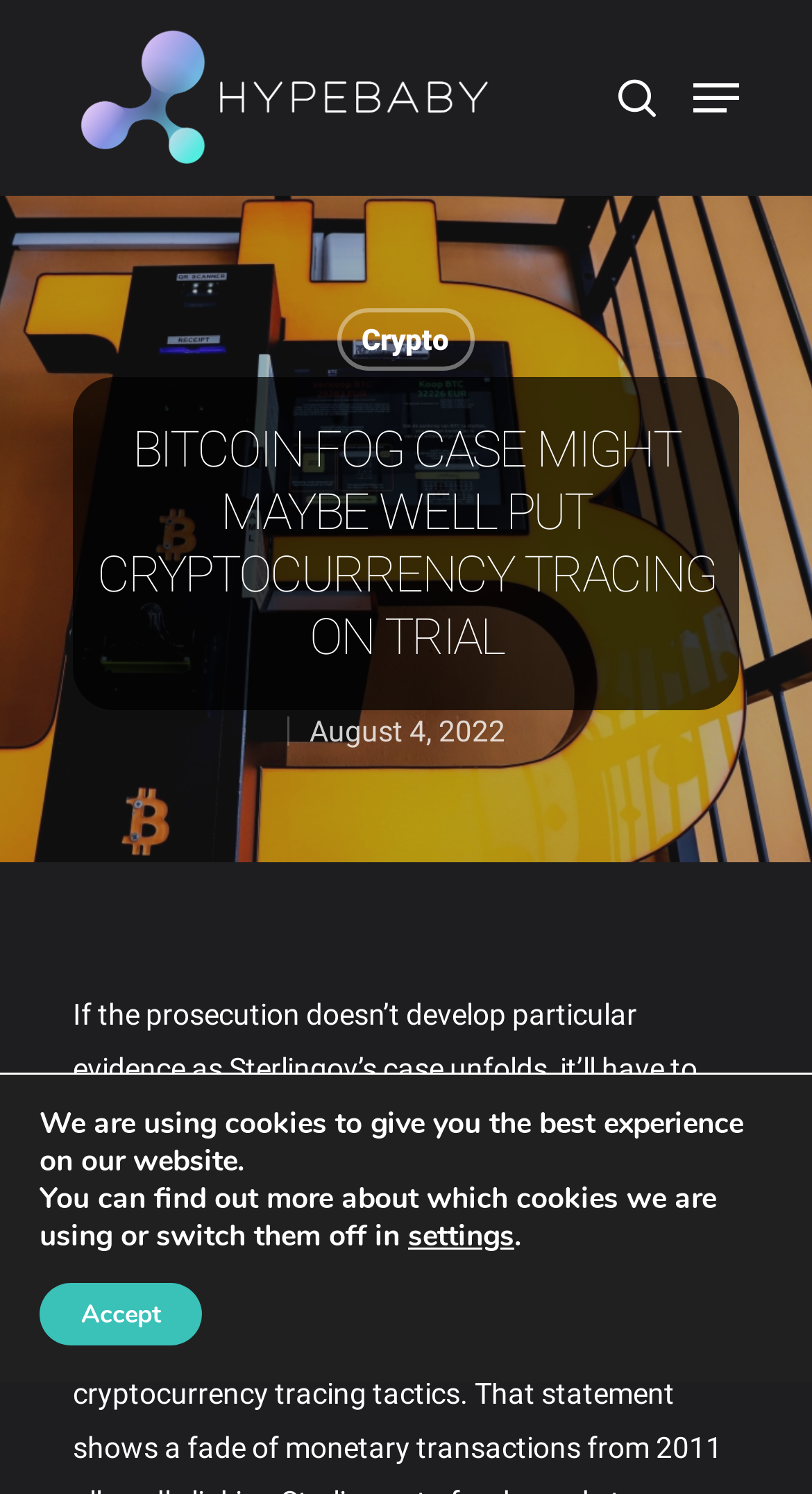Given the element description "Art" in the screenshot, predict the bounding box coordinates of that UI element.

[0.63, 0.202, 0.712, 0.244]